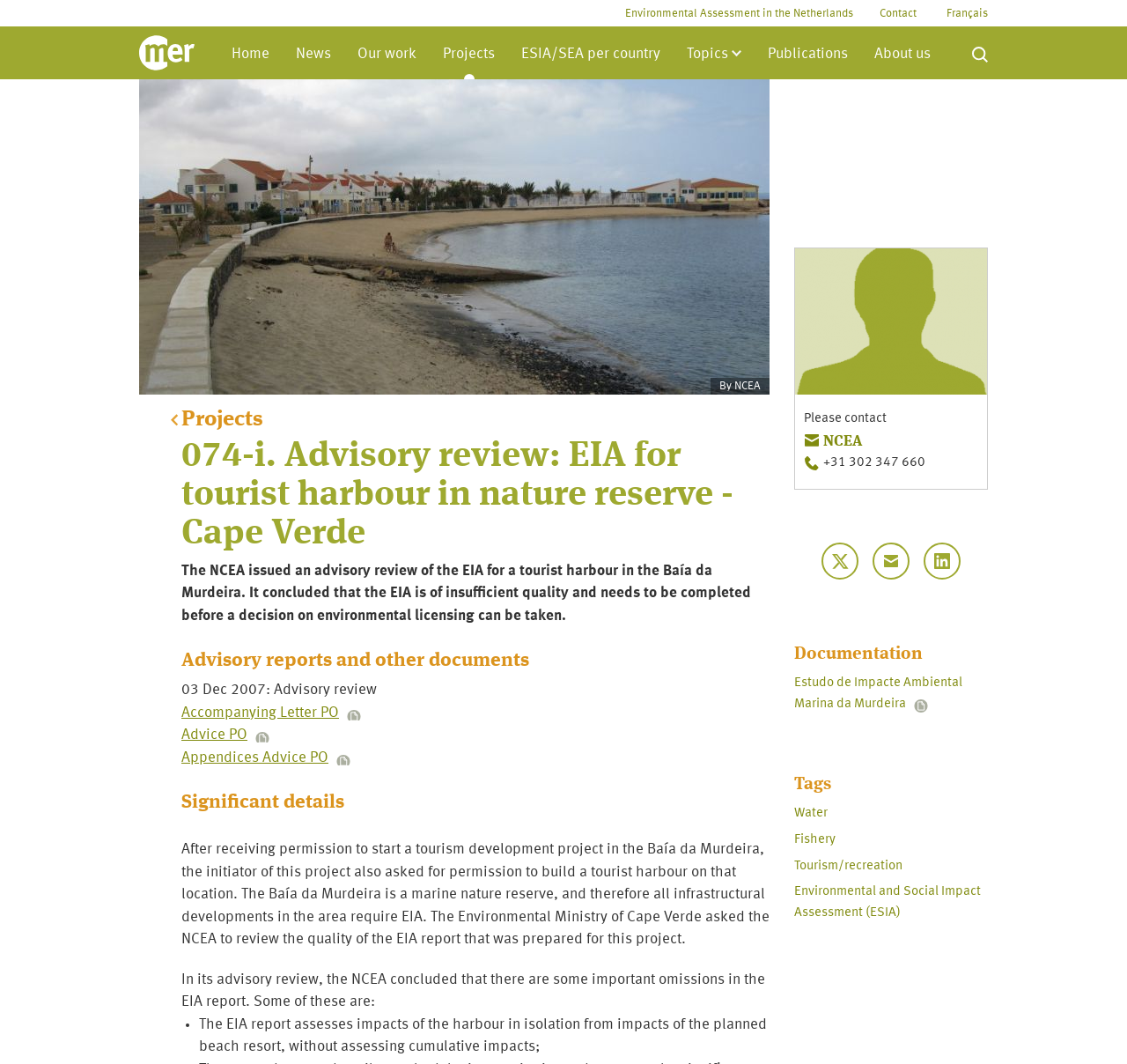How many documents are listed in the 'Advisory reports and other documents' section?
Based on the visual details in the image, please answer the question thoroughly.

I looked at the 'Advisory reports and other documents' section and counted the number of documents listed, which are 'Advisory review', 'Accompanying Letter PO', 'Advice PO', and 'Appendices Advice PO', totaling 4 documents.